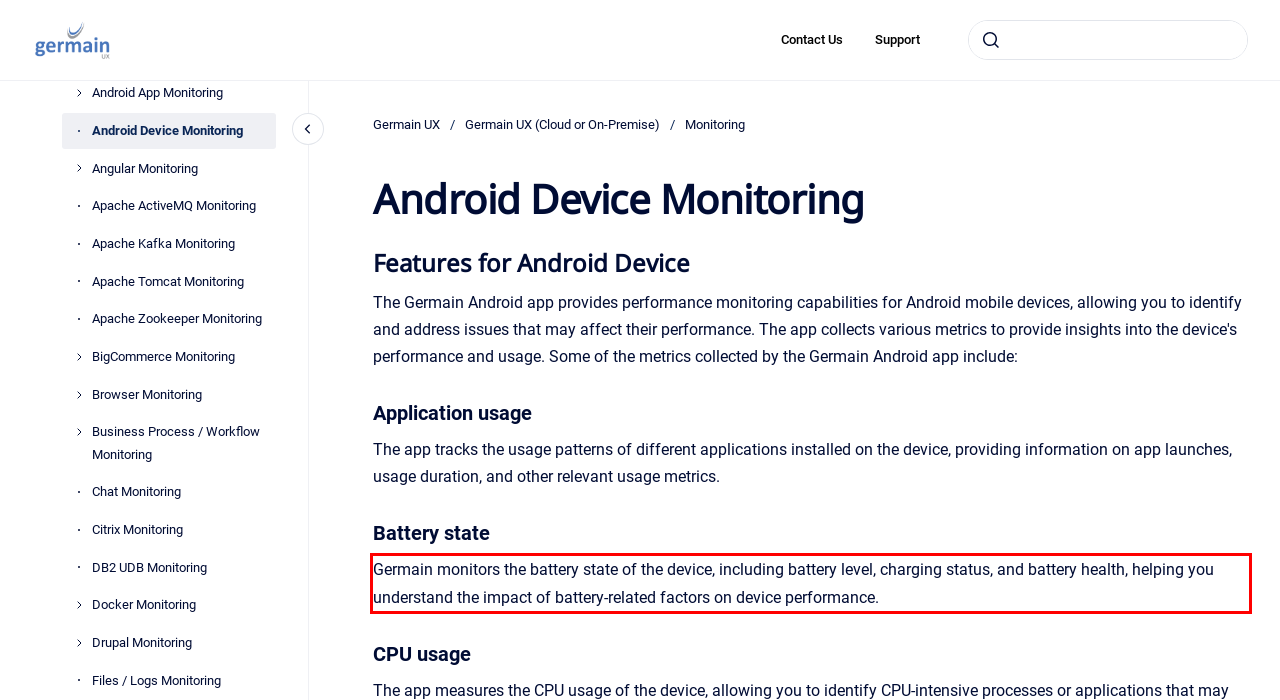Inspect the webpage screenshot that has a red bounding box and use OCR technology to read and display the text inside the red bounding box.

Germain monitors the battery state of the device, including battery level, charging status, and battery health, helping you understand the impact of battery-related factors on device performance.